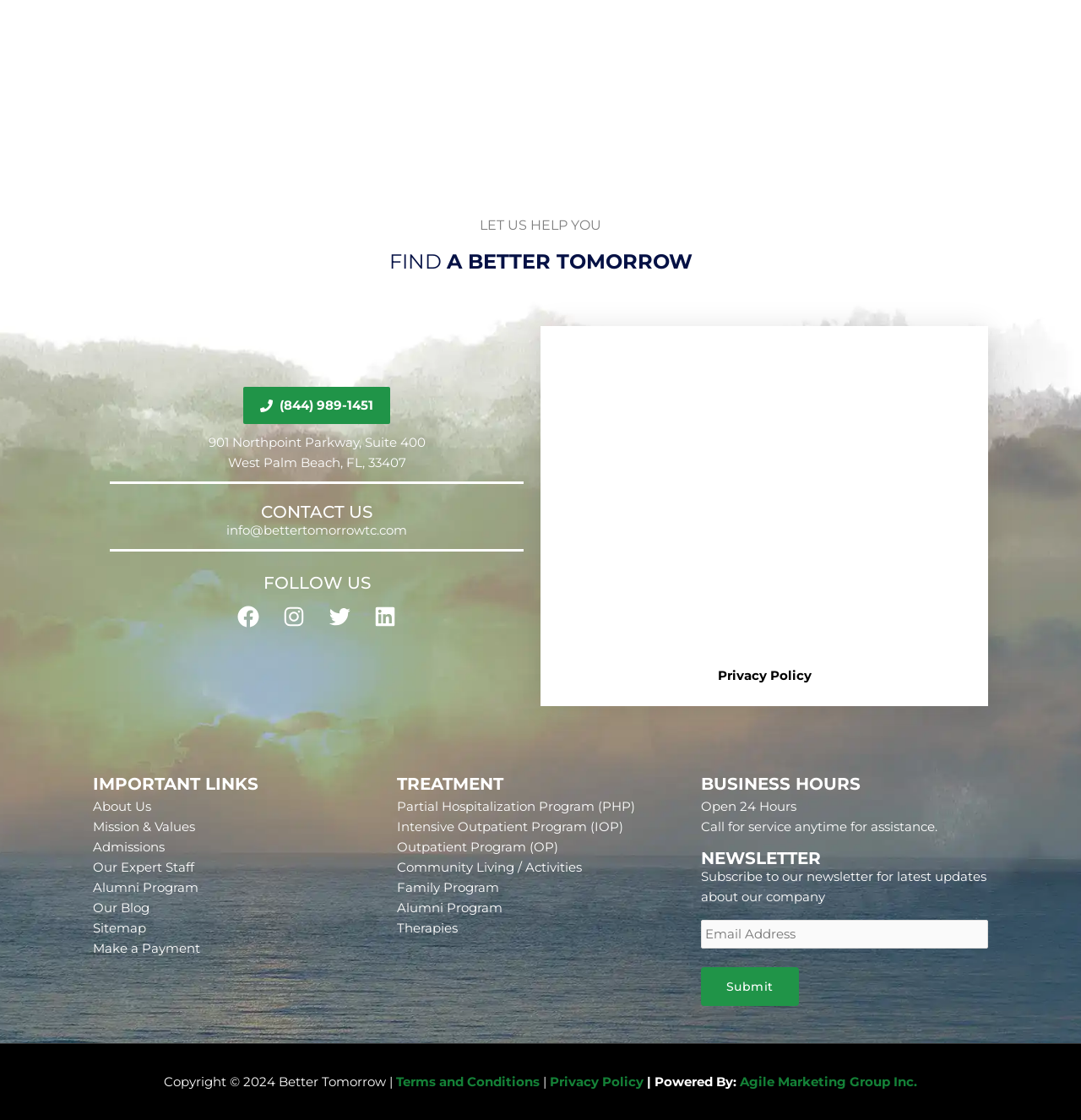Indicate the bounding box coordinates of the element that must be clicked to execute the instruction: "Read the Privacy Policy". The coordinates should be given as four float numbers between 0 and 1, i.e., [left, top, right, bottom].

[0.664, 0.596, 0.75, 0.61]